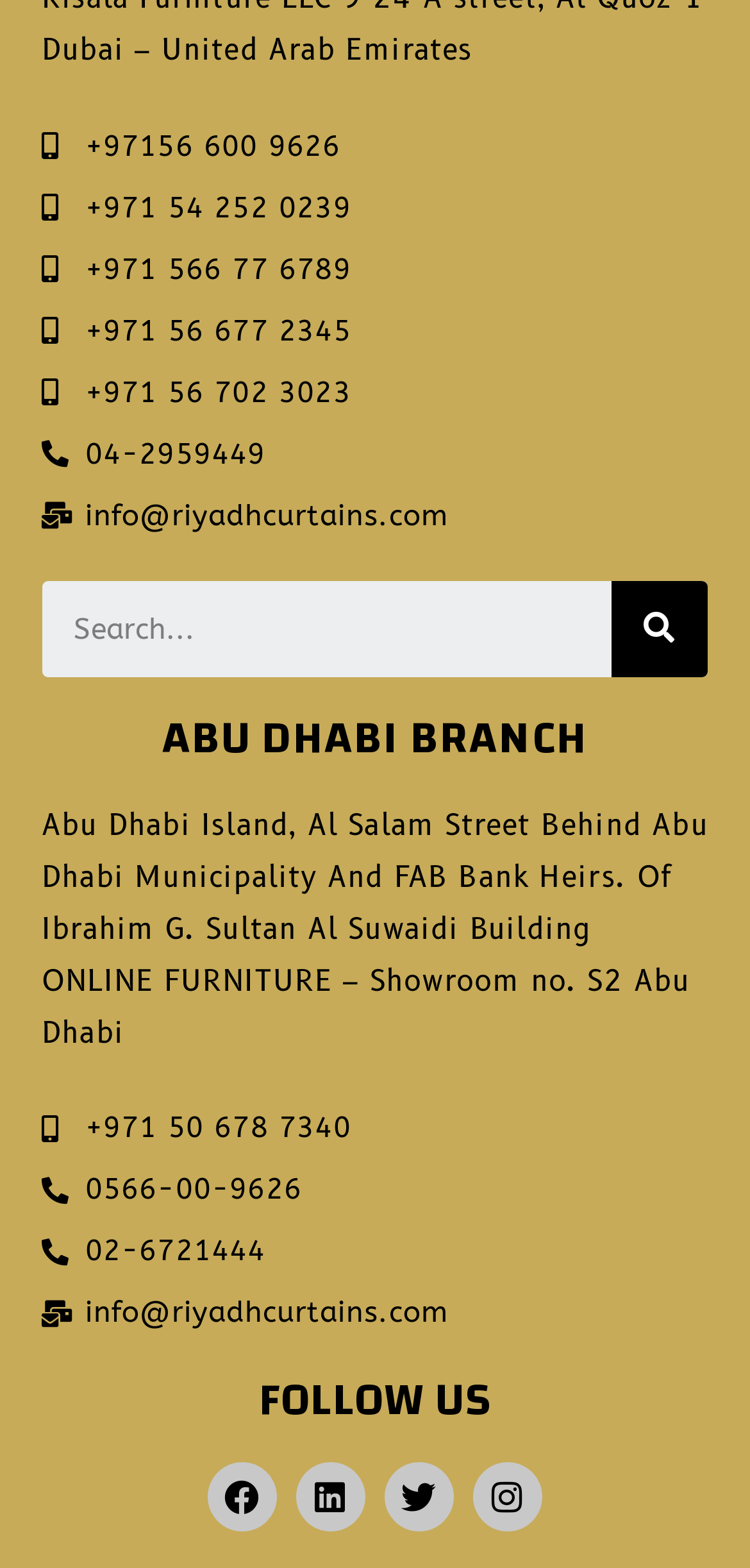Identify the bounding box coordinates of the clickable region required to complete the instruction: "Search for something". The coordinates should be given as four float numbers within the range of 0 and 1, i.e., [left, top, right, bottom].

[0.056, 0.37, 0.944, 0.431]